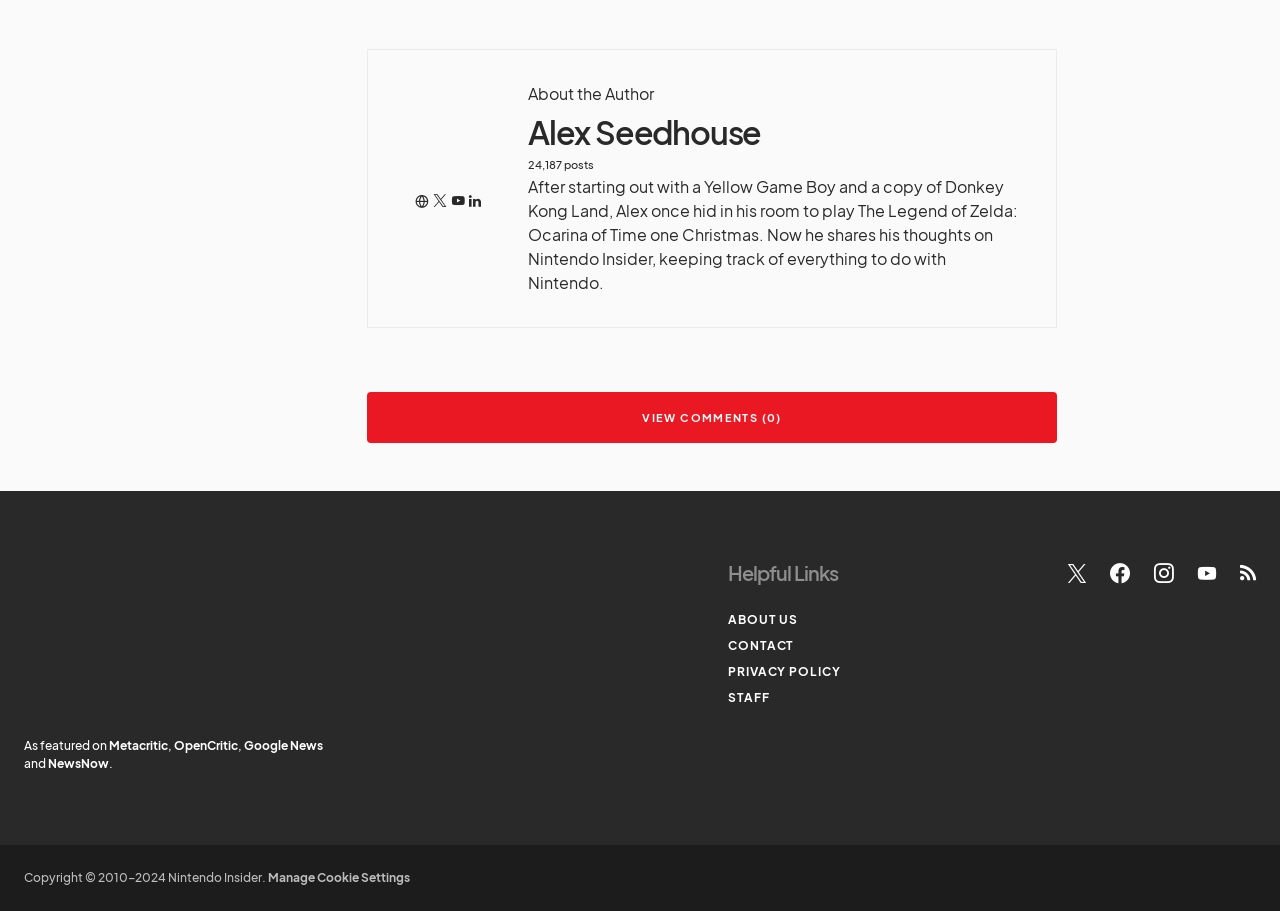Can you find the bounding box coordinates for the UI element given this description: "OpenCritic"? Provide the coordinates as four float numbers between 0 and 1: [left, top, right, bottom].

[0.136, 0.81, 0.186, 0.827]